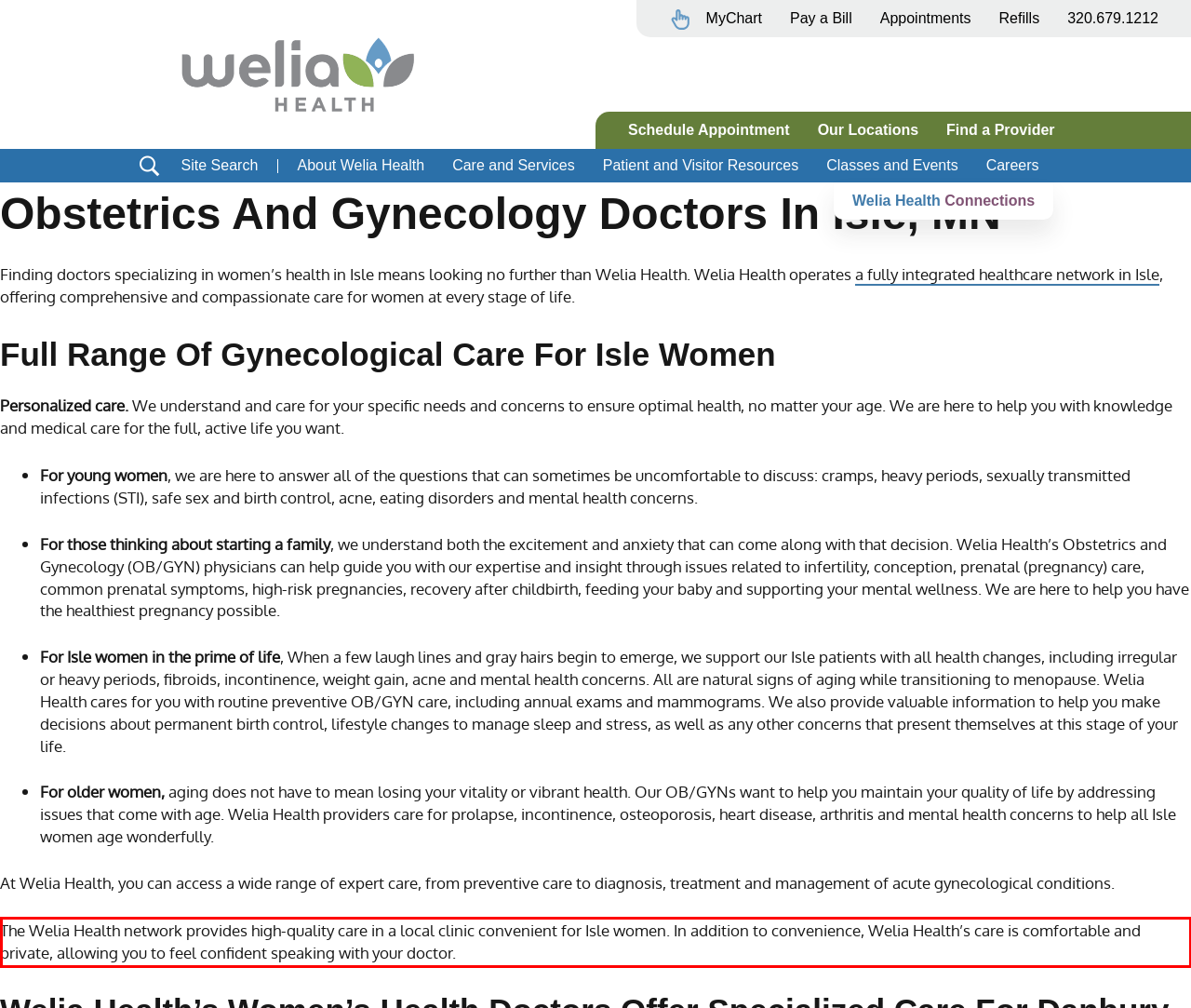Using the provided screenshot of a webpage, recognize the text inside the red rectangle bounding box by performing OCR.

The Welia Health network provides high-quality care in a local clinic convenient for Isle women. In addition to convenience, Welia Health’s care is comfortable and private, allowing you to feel confident speaking with your doctor.